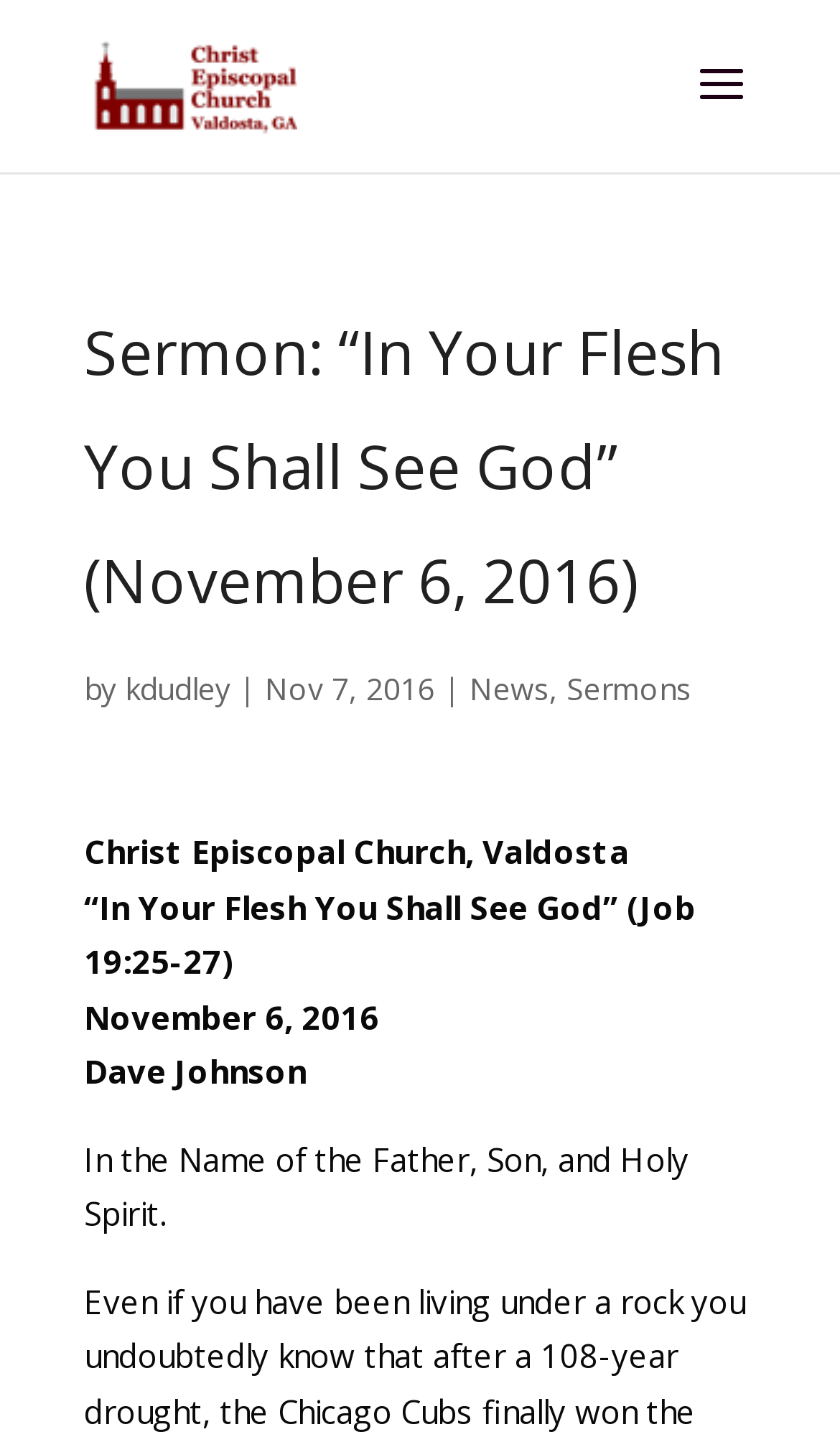What is the date of the sermon?
Answer the question based on the image using a single word or a brief phrase.

November 6, 2016